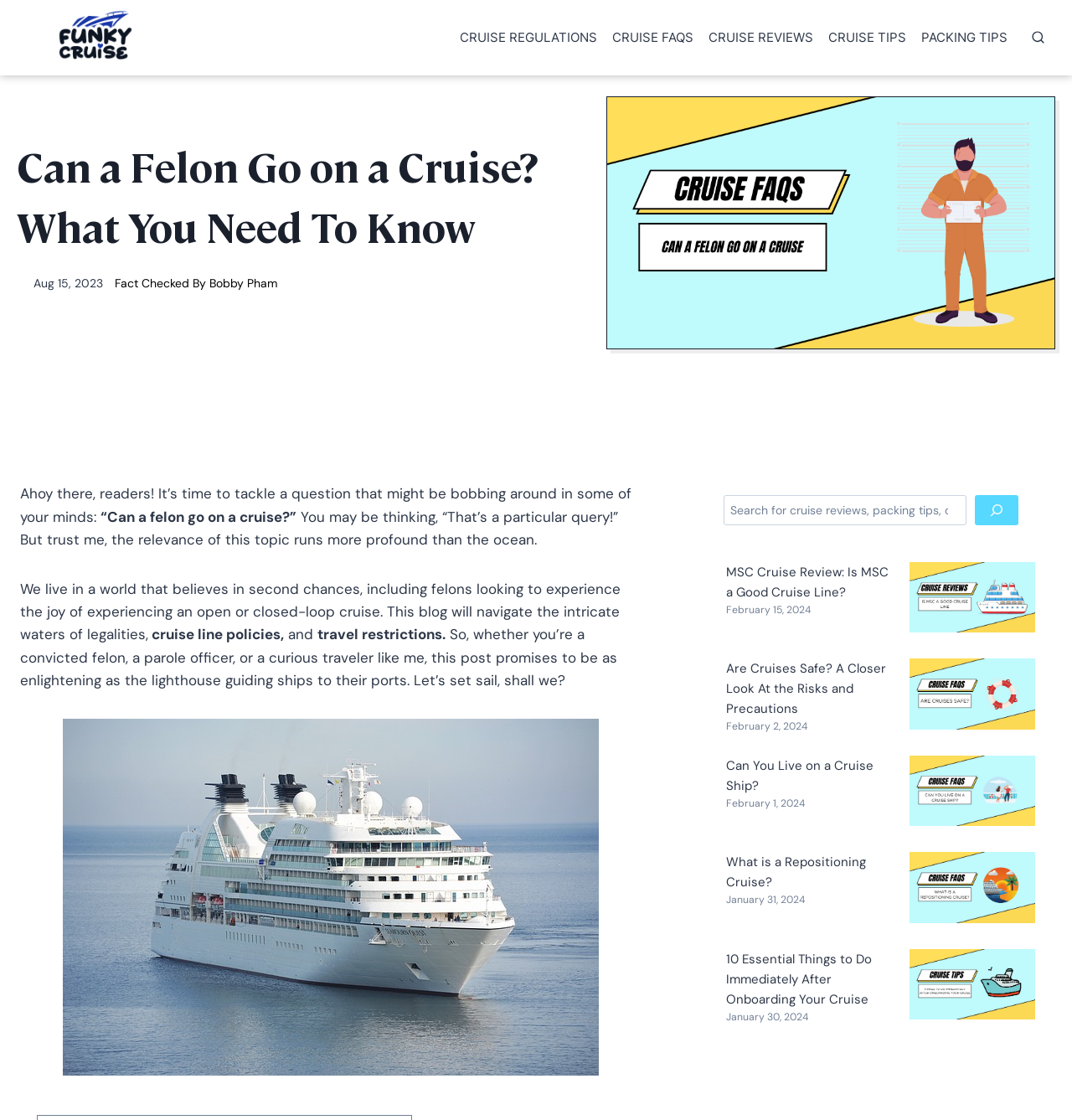Locate the bounding box coordinates of the clickable element to fulfill the following instruction: "Search for something". Provide the coordinates as four float numbers between 0 and 1 in the format [left, top, right, bottom].

[0.675, 0.442, 0.902, 0.469]